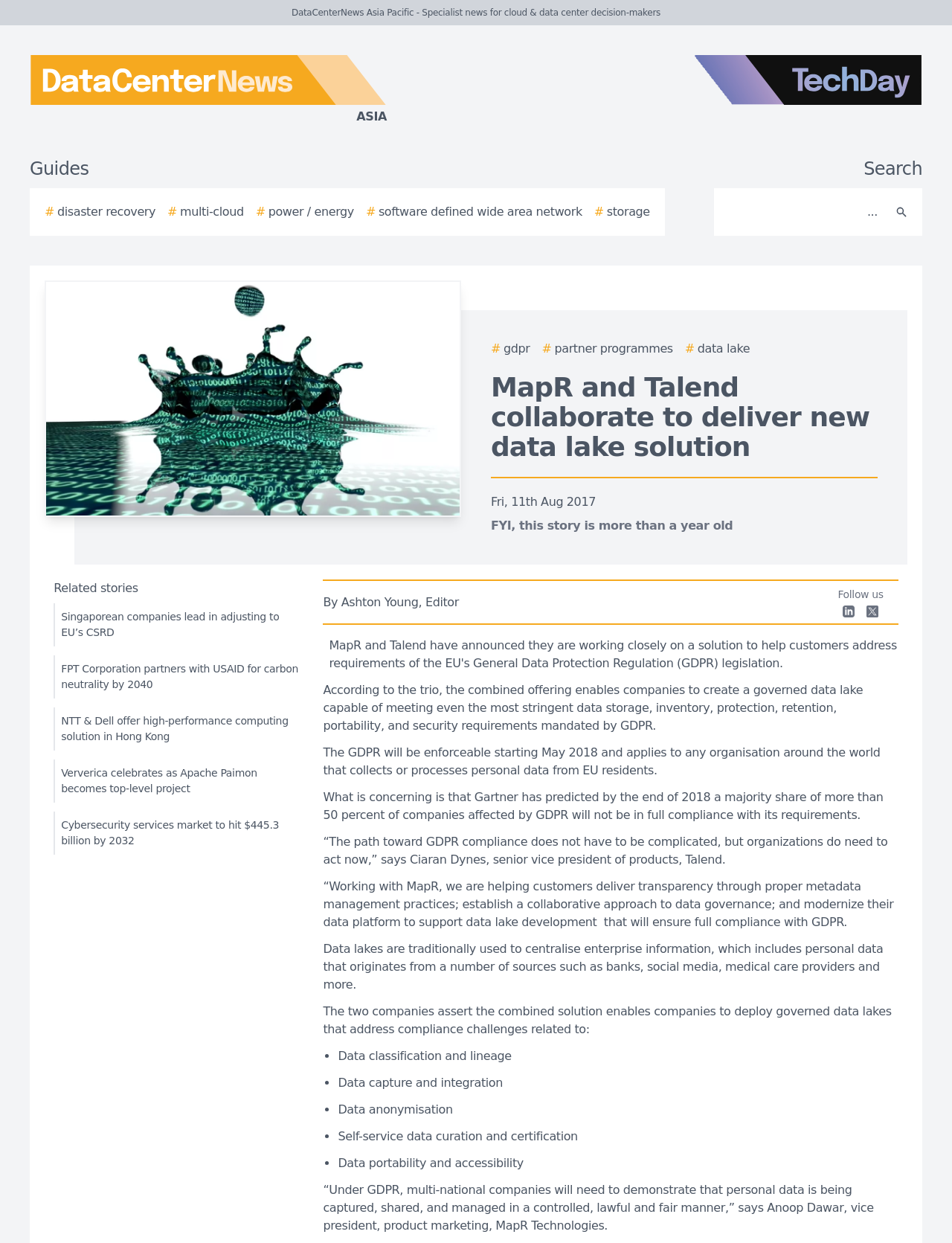What is the name of the company mentioned in the article? Please answer the question using a single word or phrase based on the image.

MapR and Talend